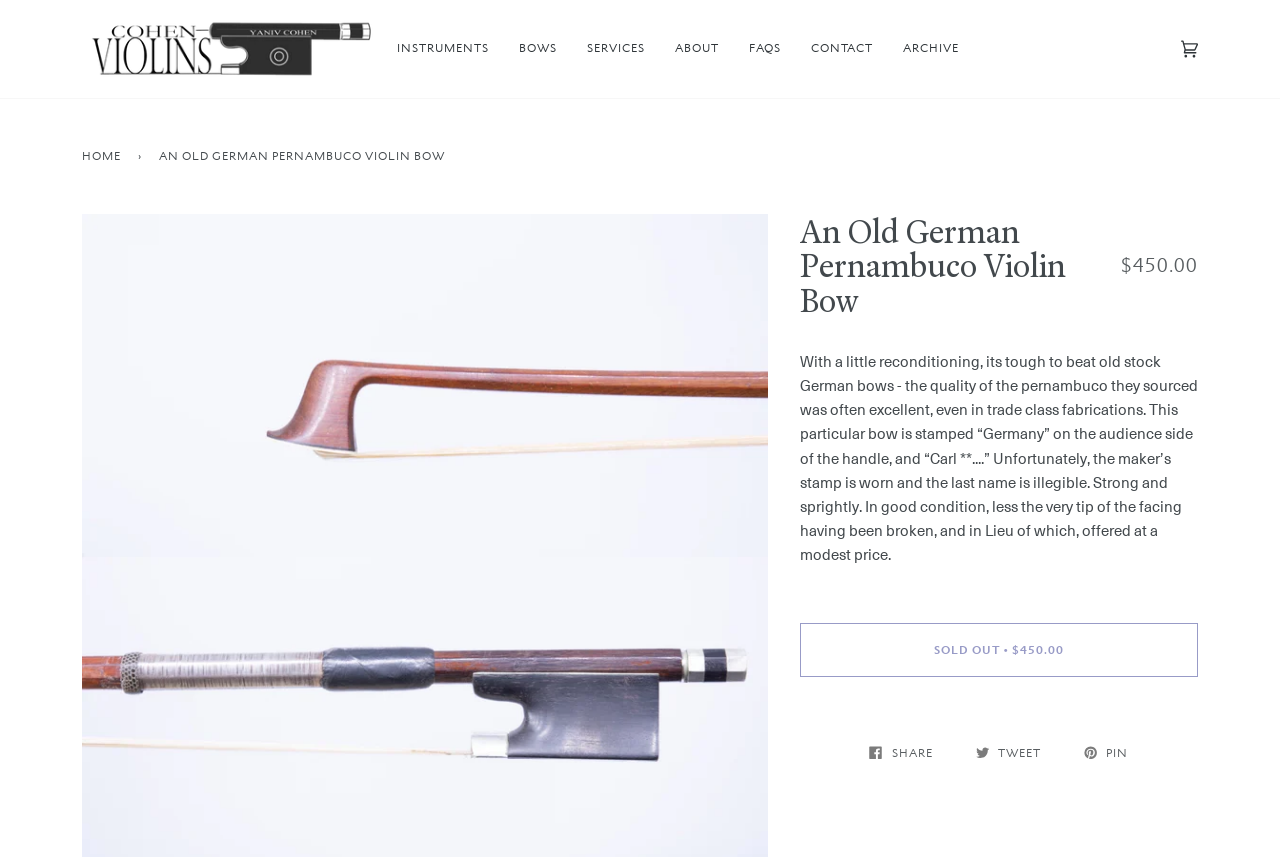Refer to the image and provide a thorough answer to this question:
Is the violin bow still available for purchase?

The availability of the violin bow can be determined by looking at the button element that is labeled as 'SOLD OUT • $450.00'. The fact that the button is disabled and labeled as 'SOLD OUT' indicates that the violin bow is no longer available for purchase.